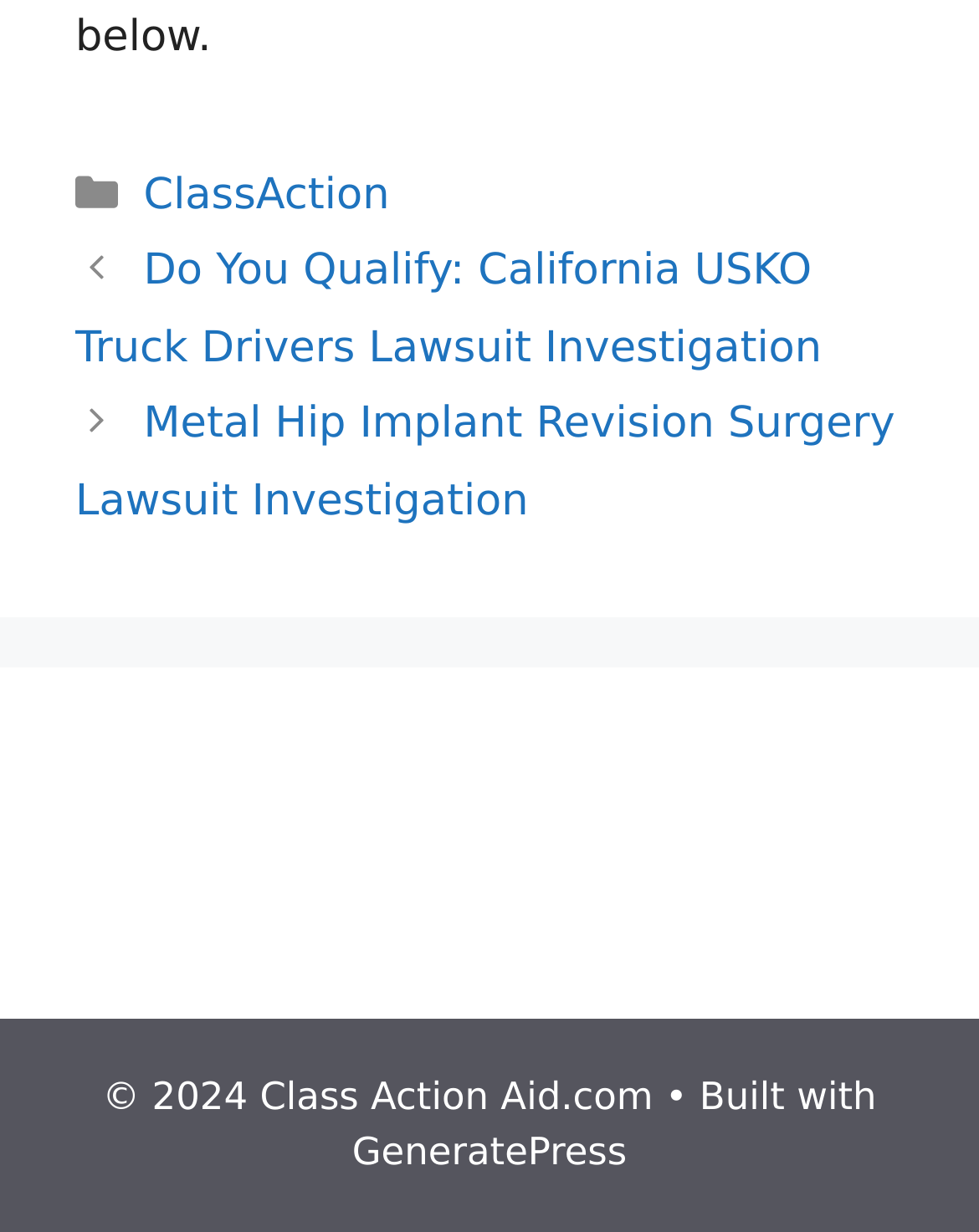How many navigation links are there in the footer?
Based on the screenshot, respond with a single word or phrase.

2